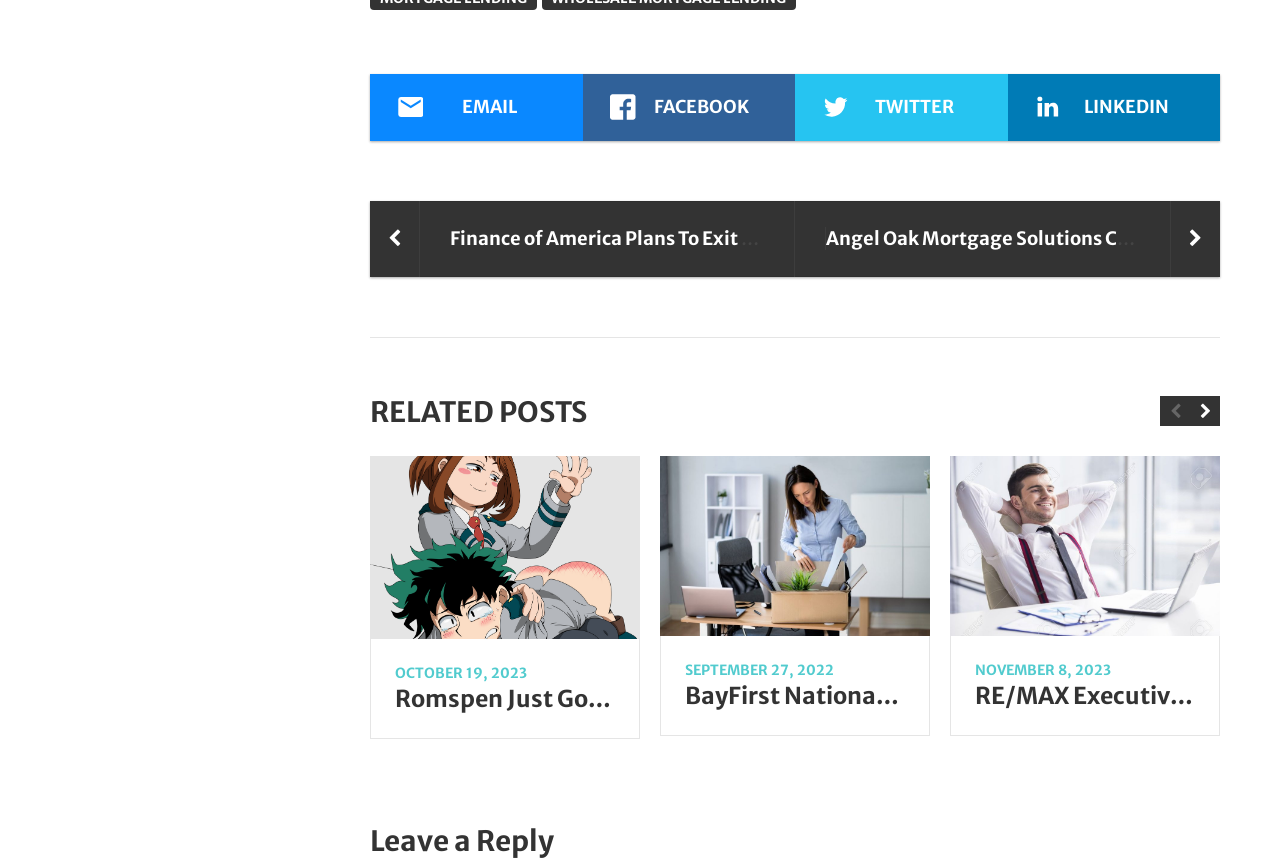Using a single word or phrase, answer the following question: 
What is the purpose of the 'RELATED POSTS' section?

Related content